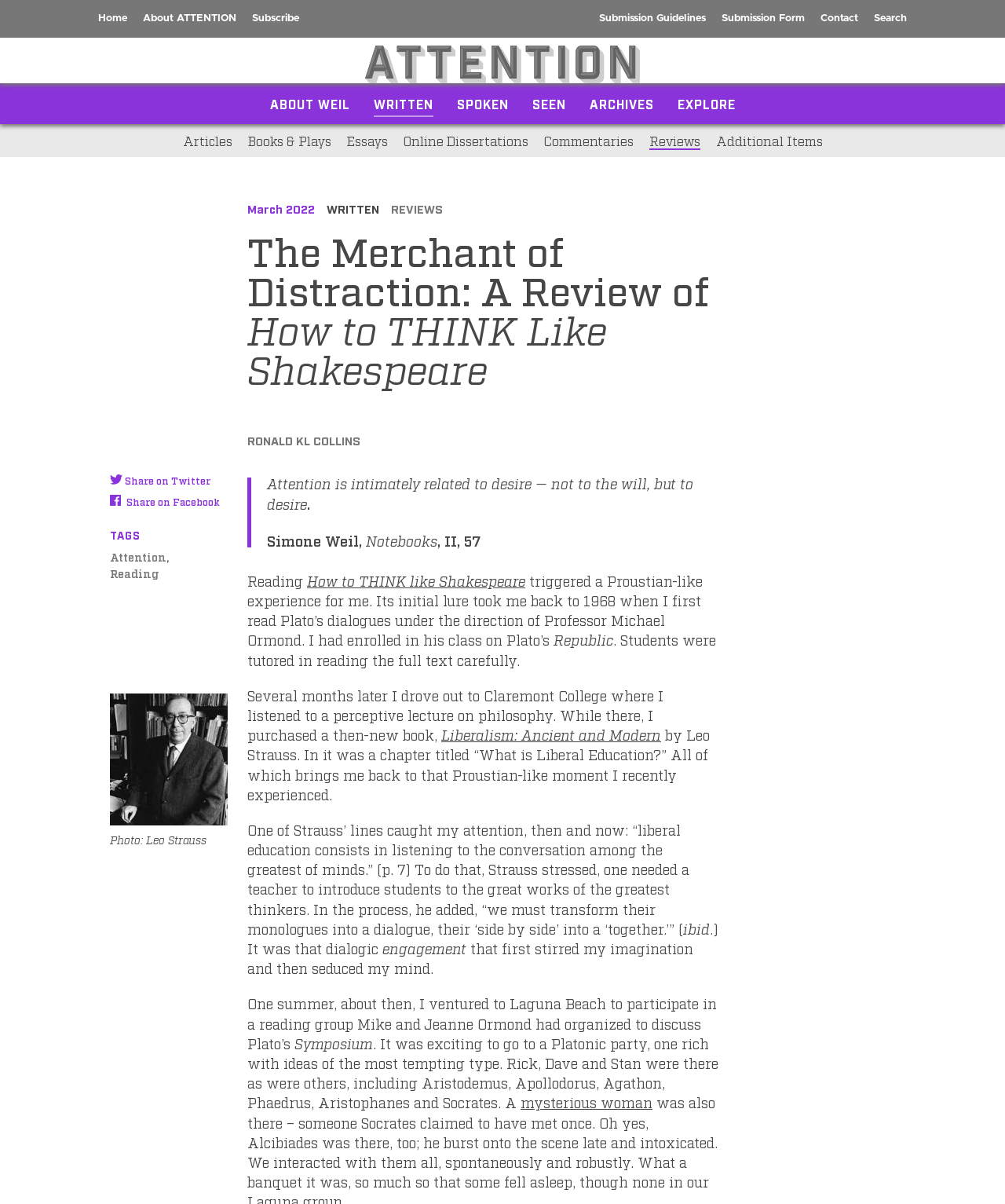Please specify the bounding box coordinates of the element that should be clicked to execute the given instruction: 'Click on the link 'How to THINK like Shakespeare''. Ensure the coordinates are four float numbers between 0 and 1, expressed as [left, top, right, bottom].

[0.305, 0.475, 0.523, 0.489]